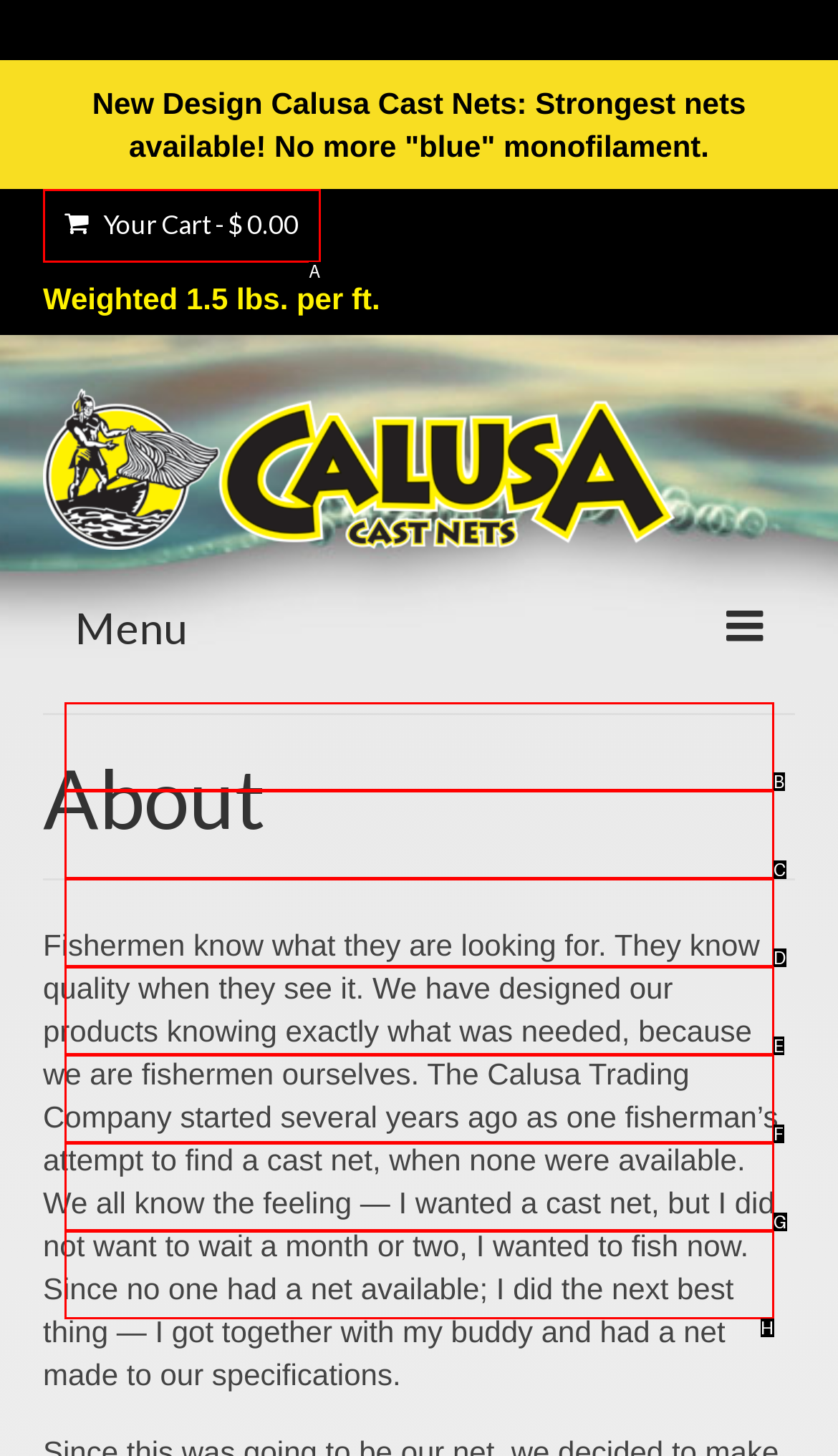Select the letter of the HTML element that best fits the description: ICP No. 19067766
Answer with the corresponding letter from the provided choices.

None